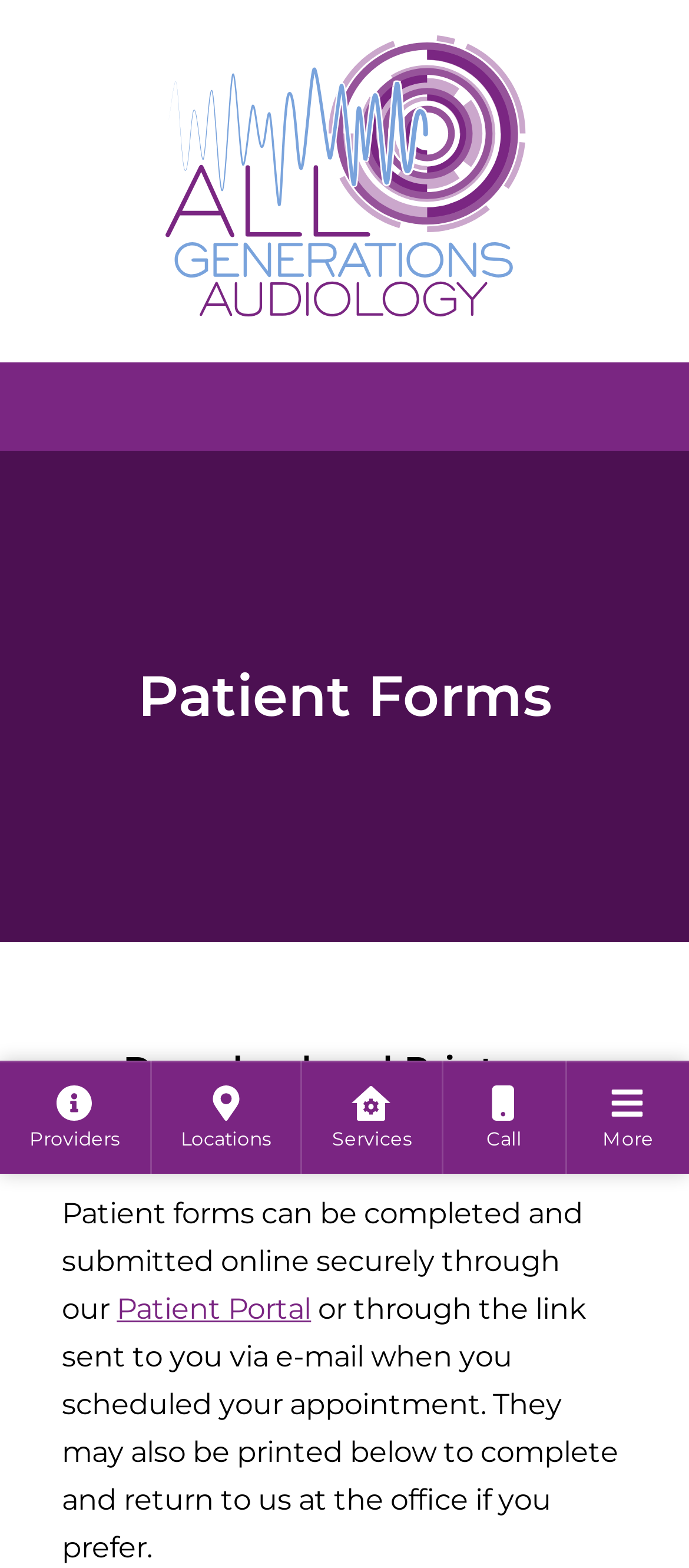Bounding box coordinates are specified in the format (top-left x, top-left y, bottom-right x, bottom-right y). All values are floating point numbers bounded between 0 and 1. Please provide the bounding box coordinate of the region this sentence describes: aria-label="All Generations Audiology, PLLC Home"

[0.237, 0.098, 0.763, 0.123]